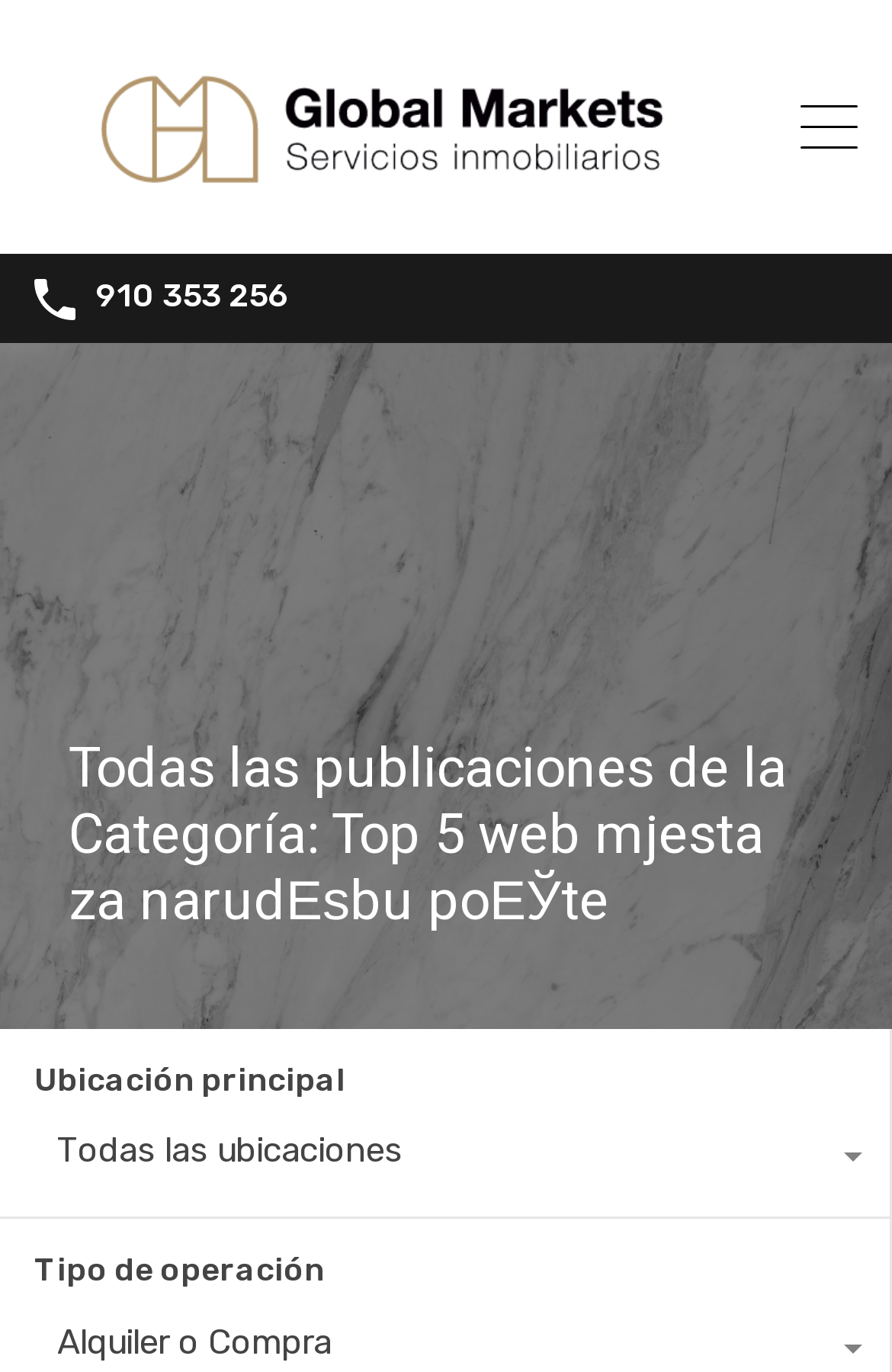Answer the question below using just one word or a short phrase: 
What is the category of the publications?

Top 5 web mjesta za narudЕѕbu poЕЎte